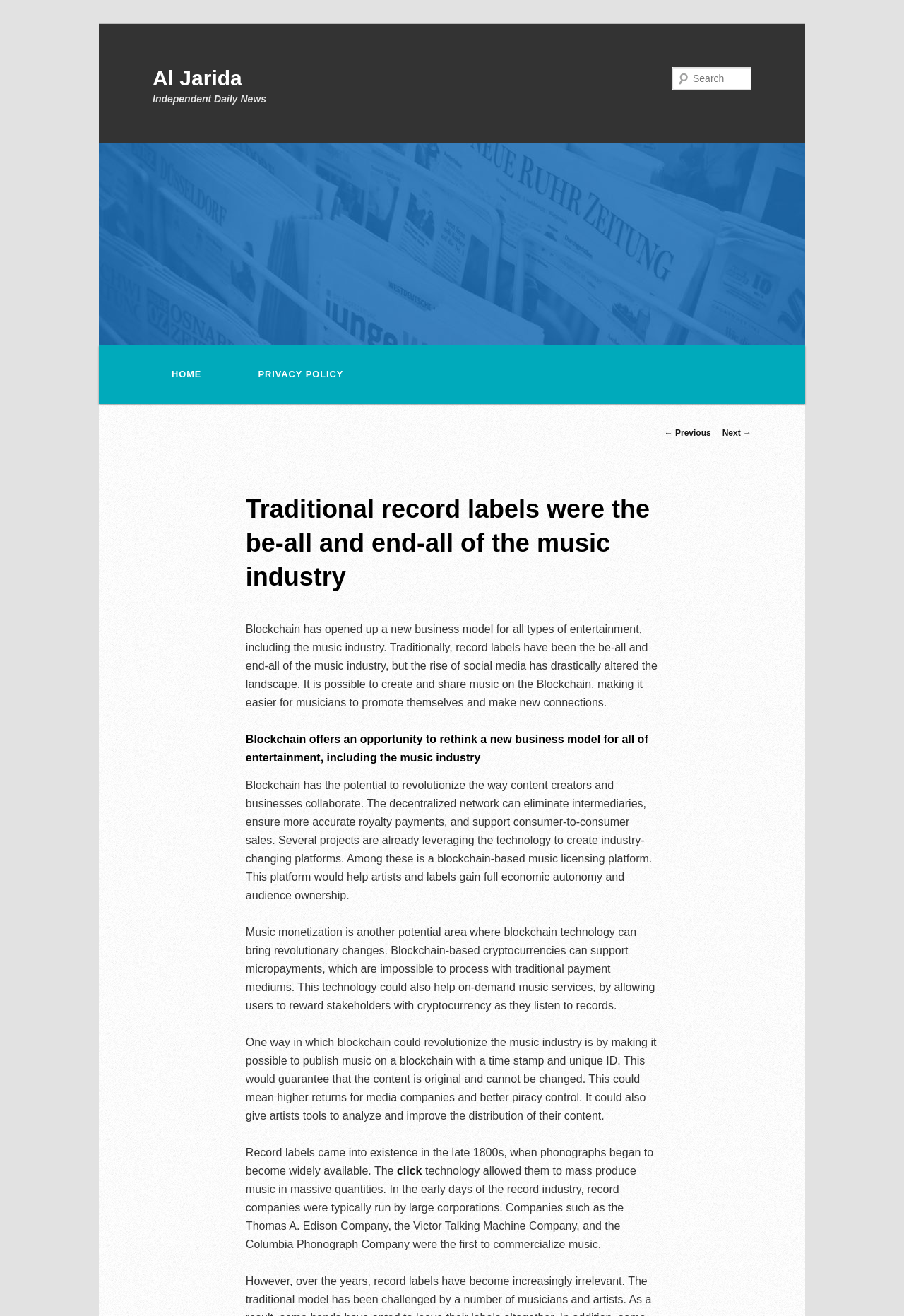Please indicate the bounding box coordinates of the element's region to be clicked to achieve the instruction: "Read previous article". Provide the coordinates as four float numbers between 0 and 1, i.e., [left, top, right, bottom].

[0.735, 0.325, 0.786, 0.333]